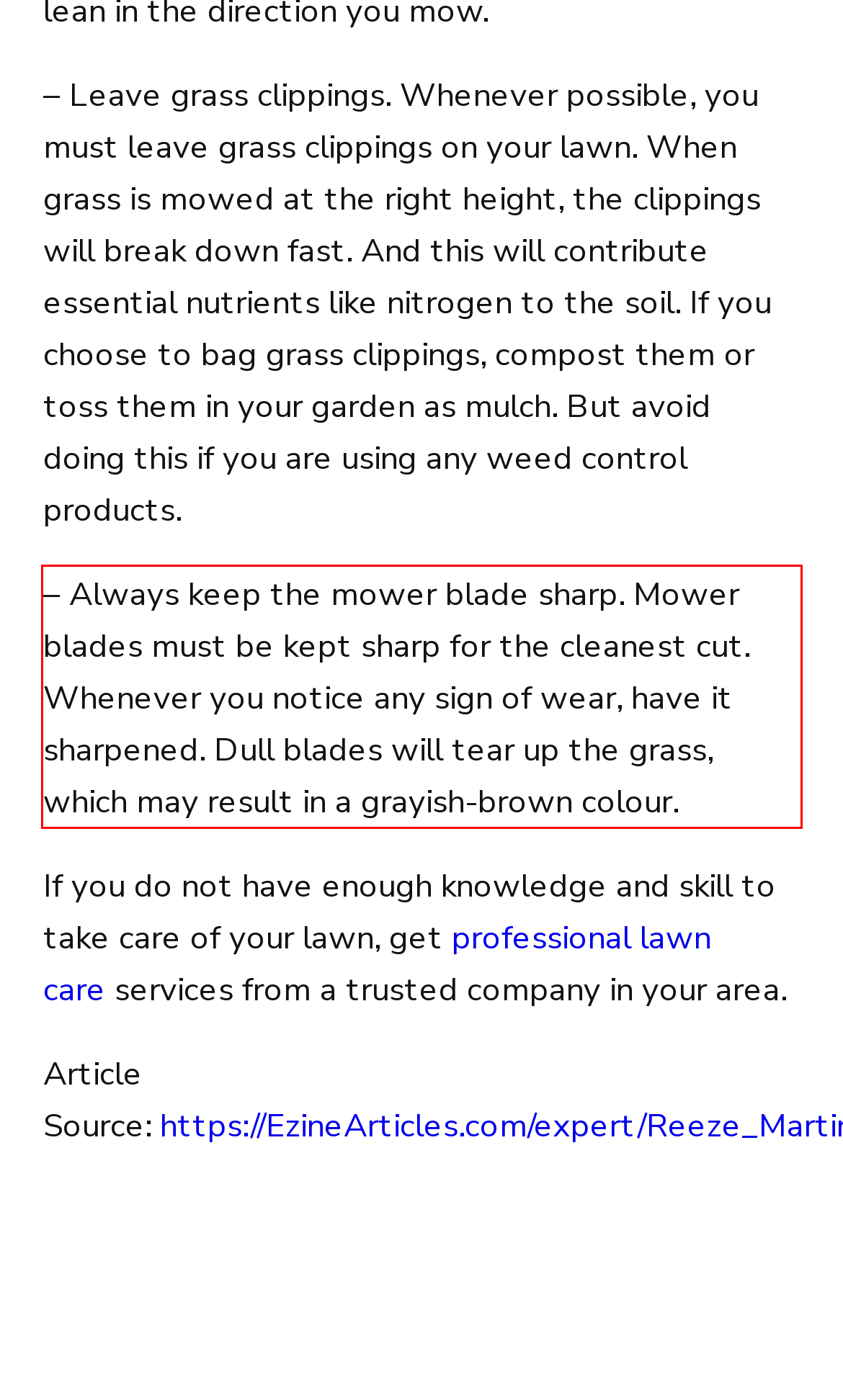Observe the screenshot of the webpage that includes a red rectangle bounding box. Conduct OCR on the content inside this red bounding box and generate the text.

– Always keep the mower blade sharp. Mower blades must be kept sharp for the cleanest cut. Whenever you notice any sign of wear, have it sharpened. Dull blades will tear up the grass, which may result in a grayish-brown colour.